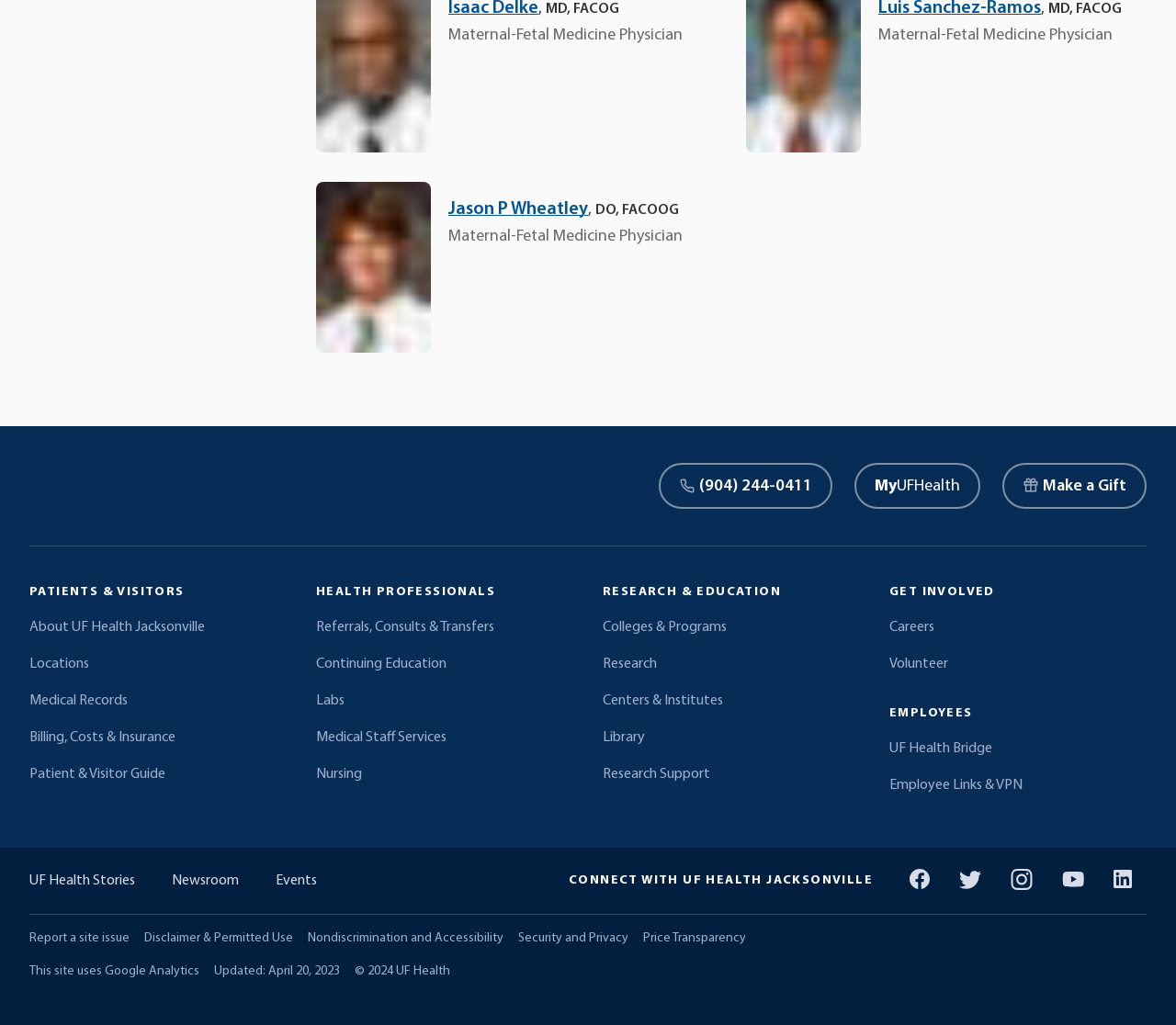What are the categories in the footer section? Refer to the image and provide a one-word or short phrase answer.

PATIENTS & VISITORS, HEALTH PROFESSIONALS, RESEARCH & EDUCATION, GET INVOLVED, EMPLOYEES